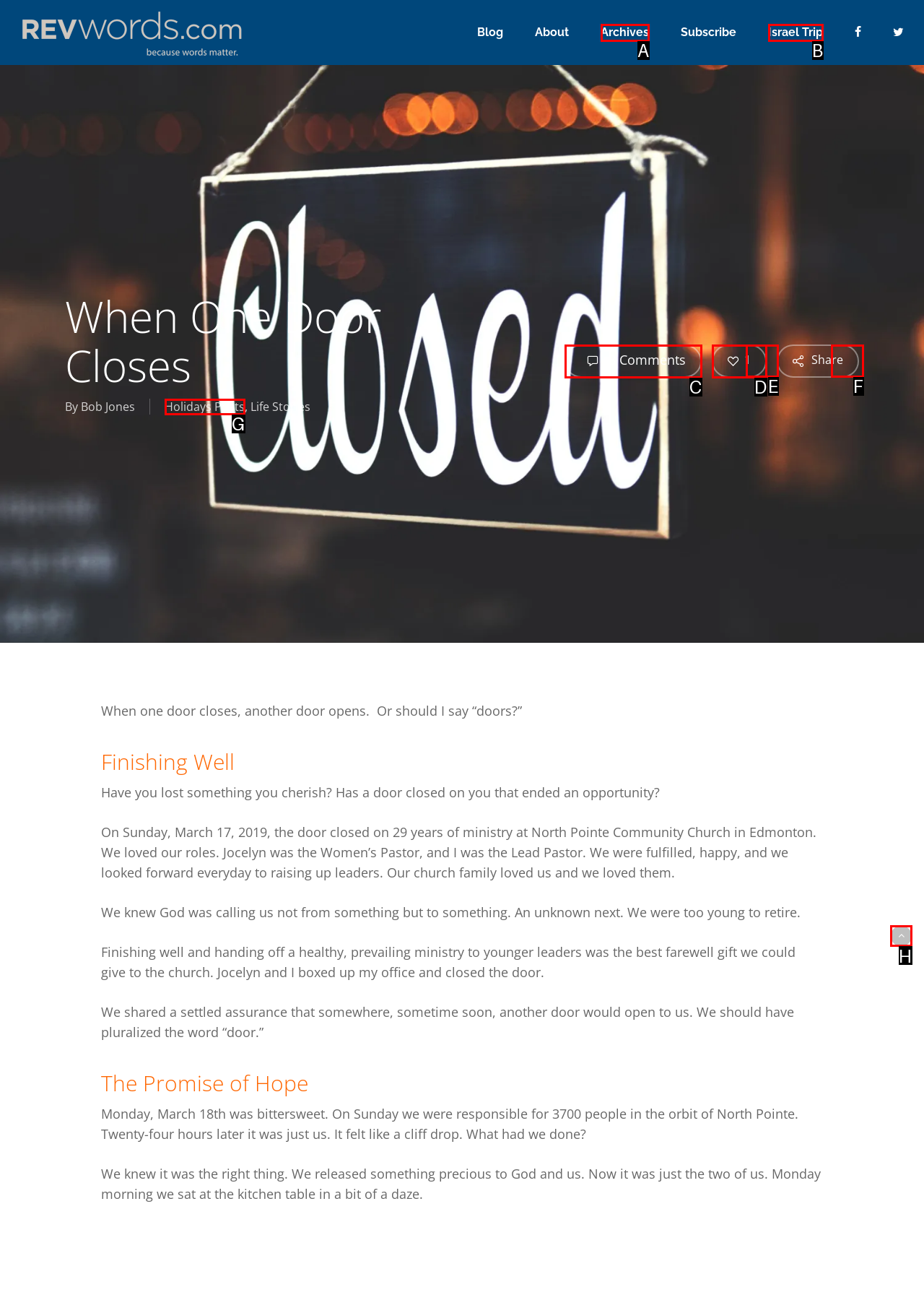Select the right option to accomplish this task: Go back to top. Reply with the letter corresponding to the correct UI element.

H